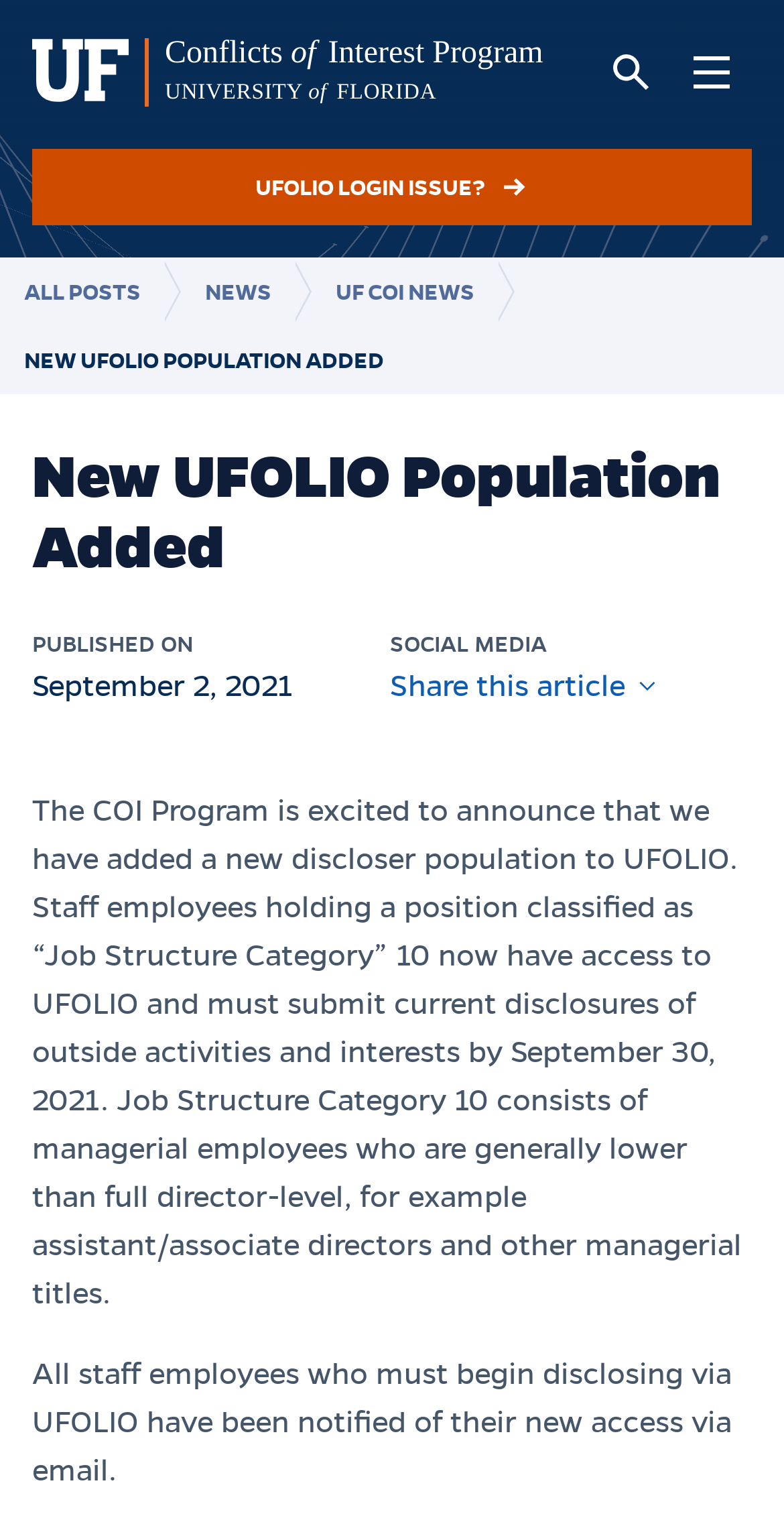Please identify the bounding box coordinates of the area that needs to be clicked to fulfill the following instruction: "Login to UFOLIO."

[0.041, 0.098, 0.959, 0.148]